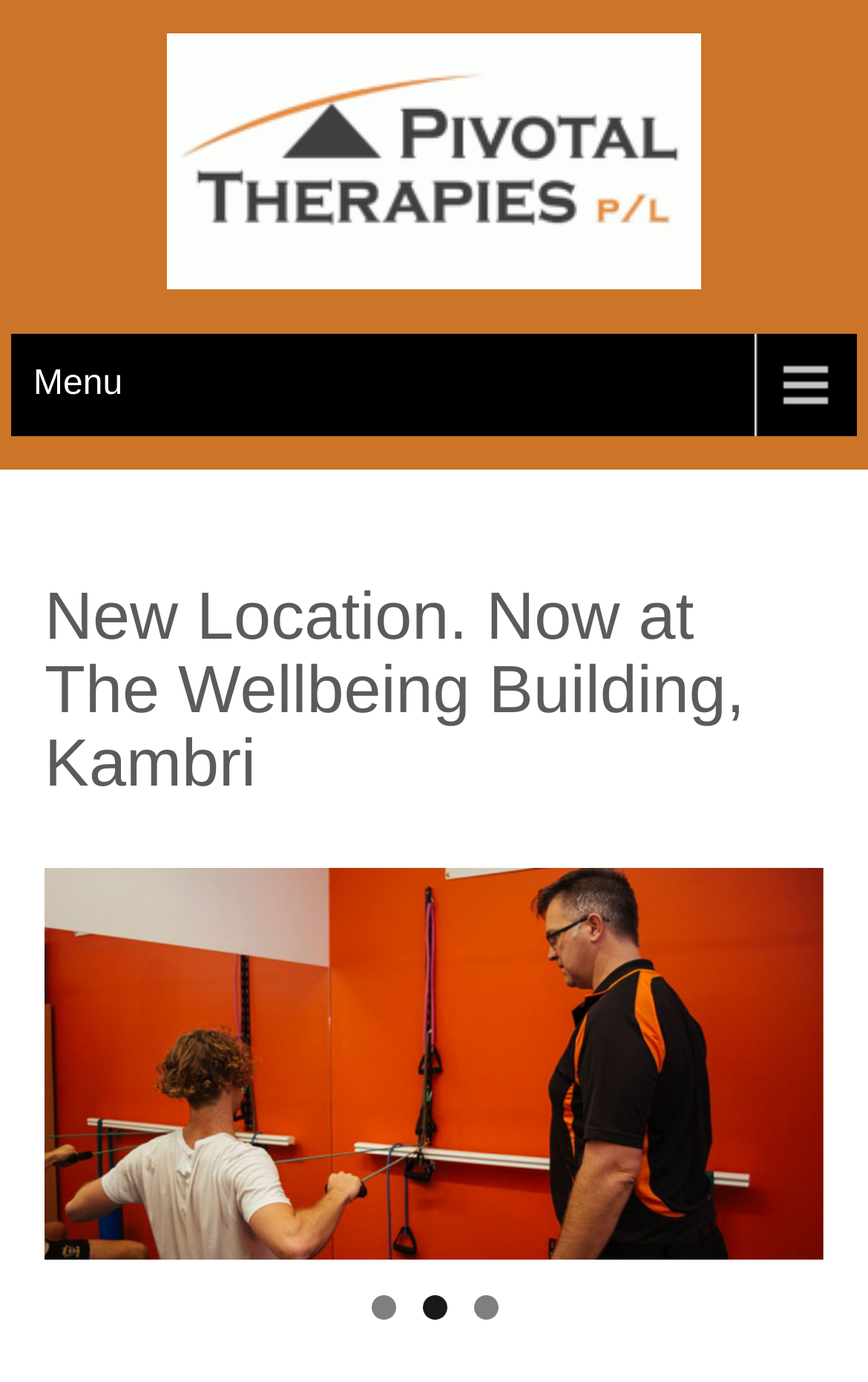What is the location of the therapy center?
Refer to the screenshot and respond with a concise word or phrase.

The Wellbeing Building, Kambri